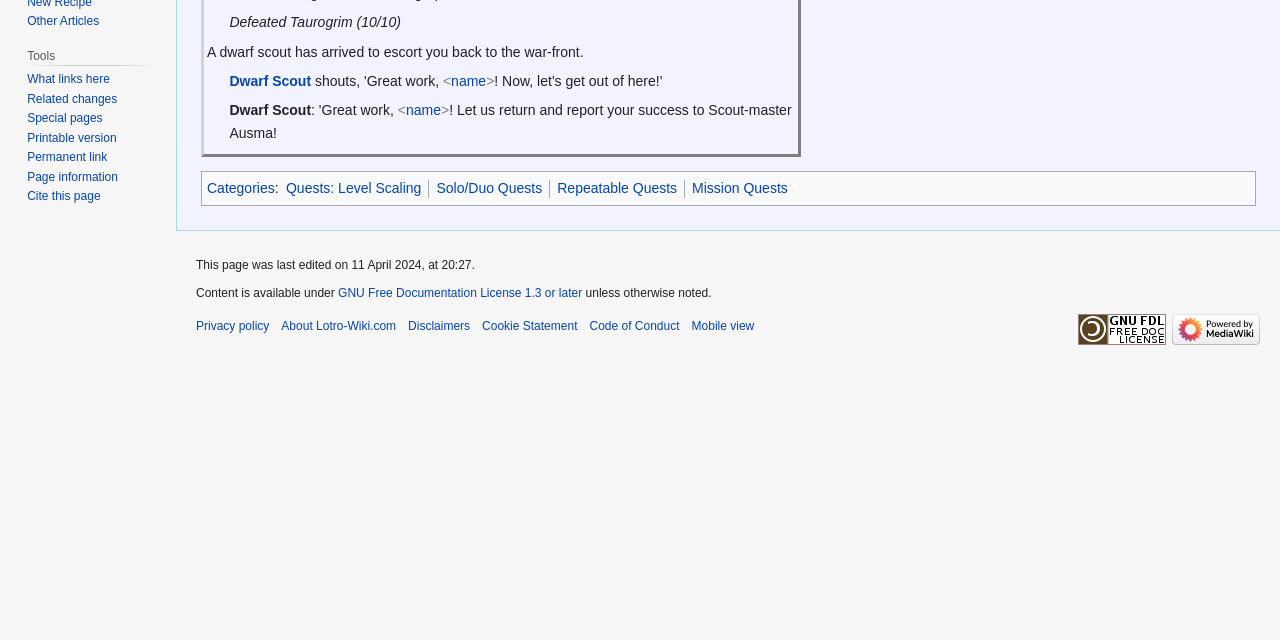Ascertain the bounding box coordinates for the UI element detailed here: "Mobile view". The coordinates should be provided as [left, top, right, bottom] with each value being a float between 0 and 1.

[0.54, 0.499, 0.589, 0.521]